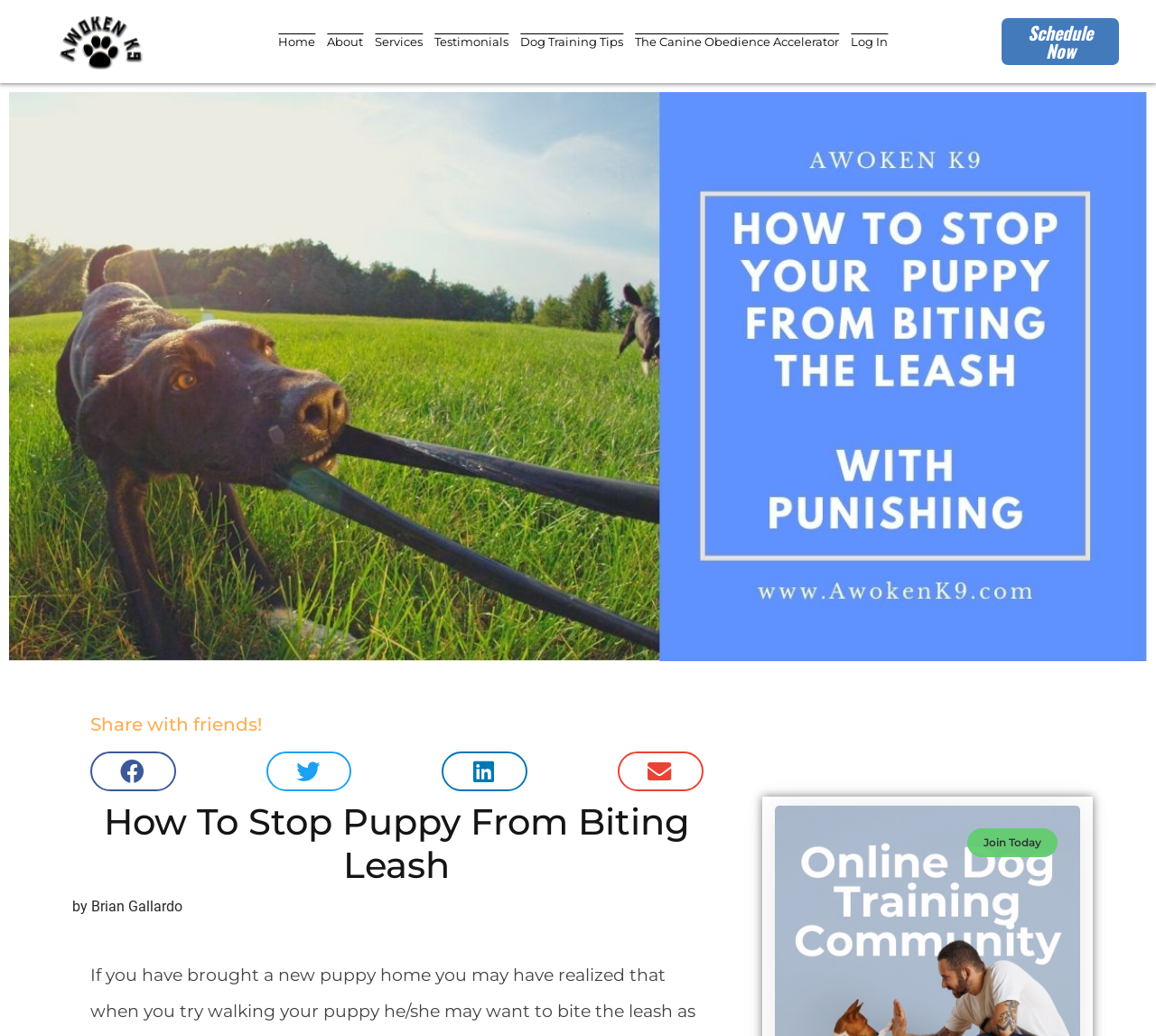What is the topic of the main article?
Examine the image and give a concise answer in one word or a short phrase.

Stop puppy from biting leash